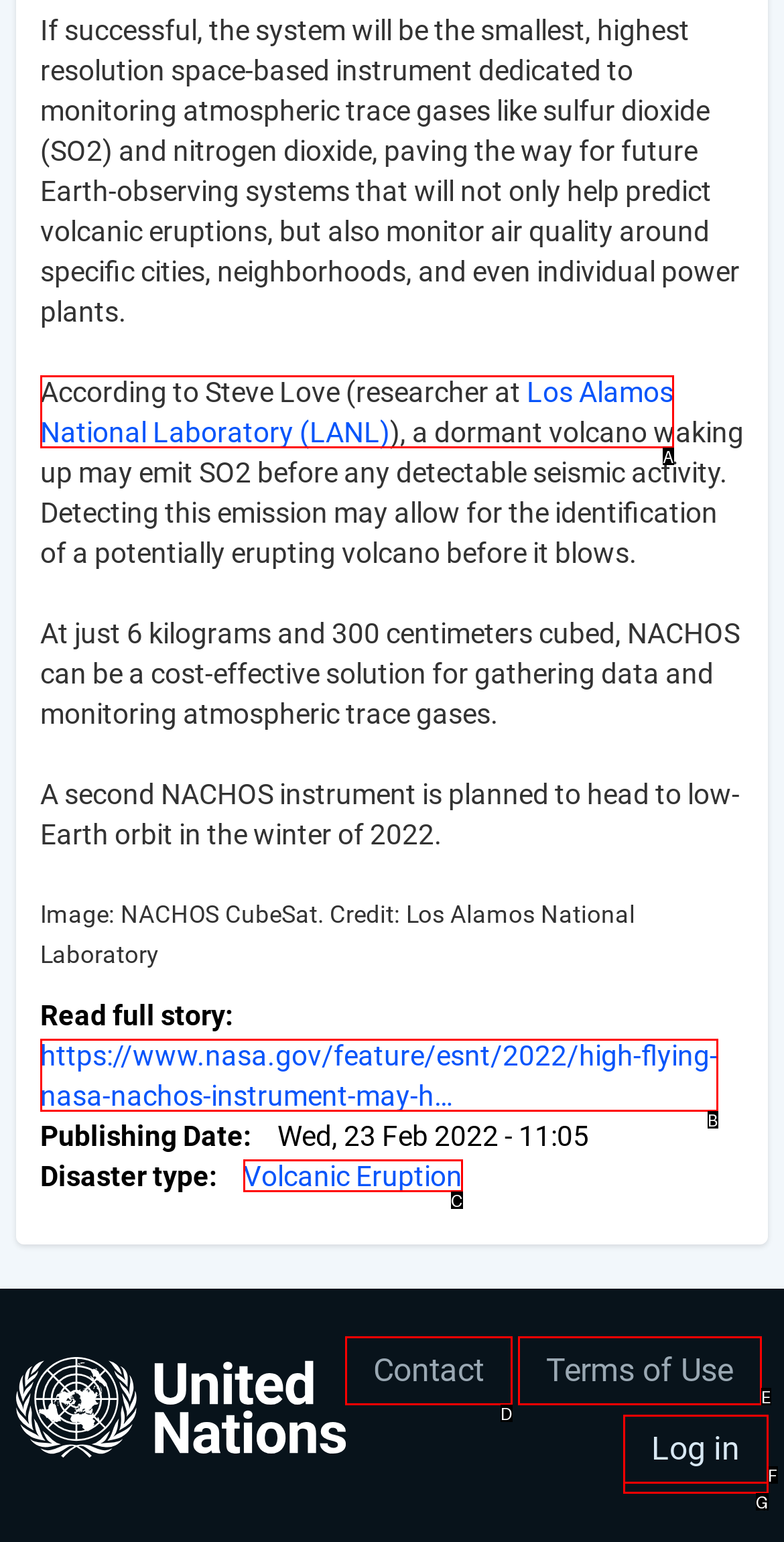Identify the UI element that best fits the description: Contact
Respond with the letter representing the correct option.

D